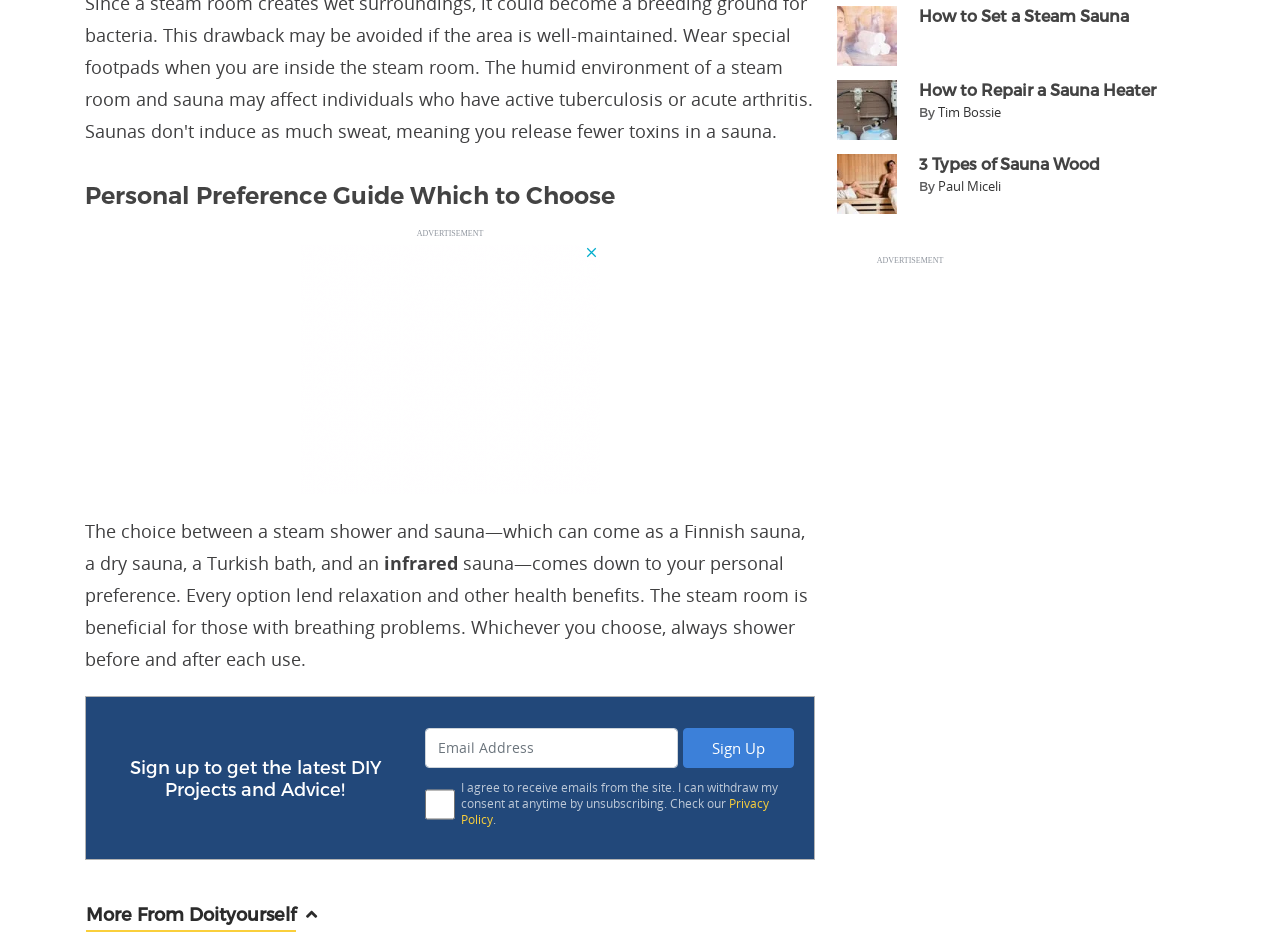Specify the bounding box coordinates of the region I need to click to perform the following instruction: "Read the article 'How to Set a Steam Sauna'". The coordinates must be four float numbers in the range of 0 to 1, i.e., [left, top, right, bottom].

[0.718, 0.001, 0.882, 0.032]